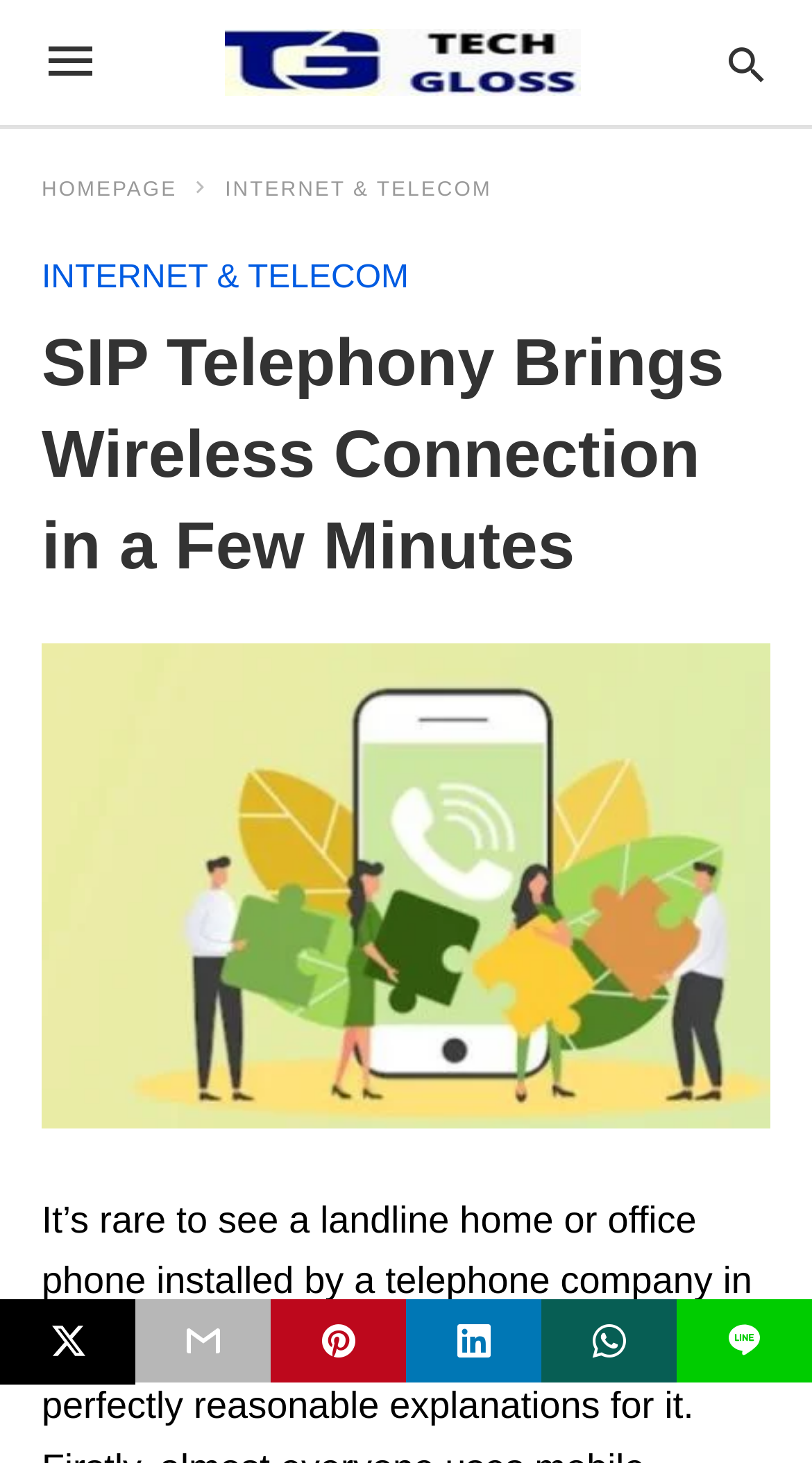Find the bounding box coordinates of the clickable element required to execute the following instruction: "Click on the 'Tech Gloss' link". Provide the coordinates as four float numbers between 0 and 1, i.e., [left, top, right, bottom].

[0.277, 0.02, 0.715, 0.066]